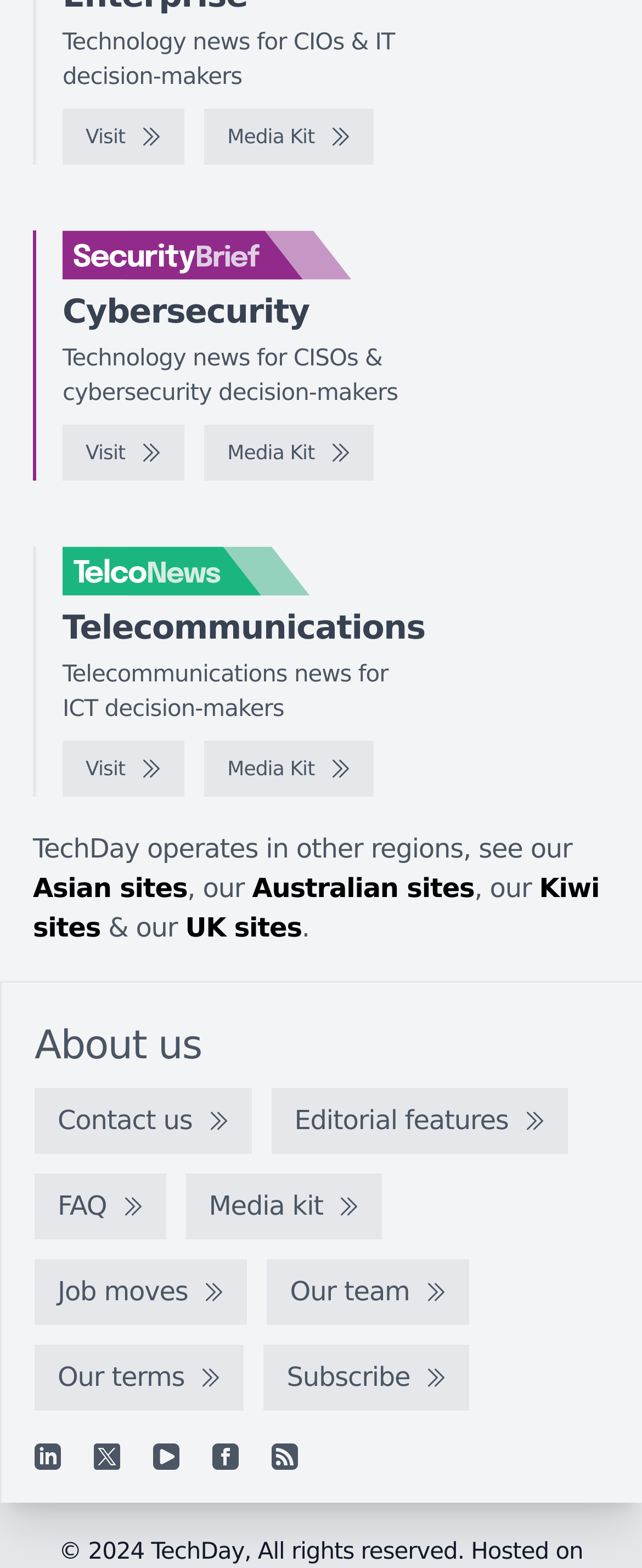Please indicate the bounding box coordinates of the element's region to be clicked to achieve the instruction: "Contact us". Provide the coordinates as four float numbers between 0 and 1, i.e., [left, top, right, bottom].

[0.054, 0.694, 0.392, 0.736]